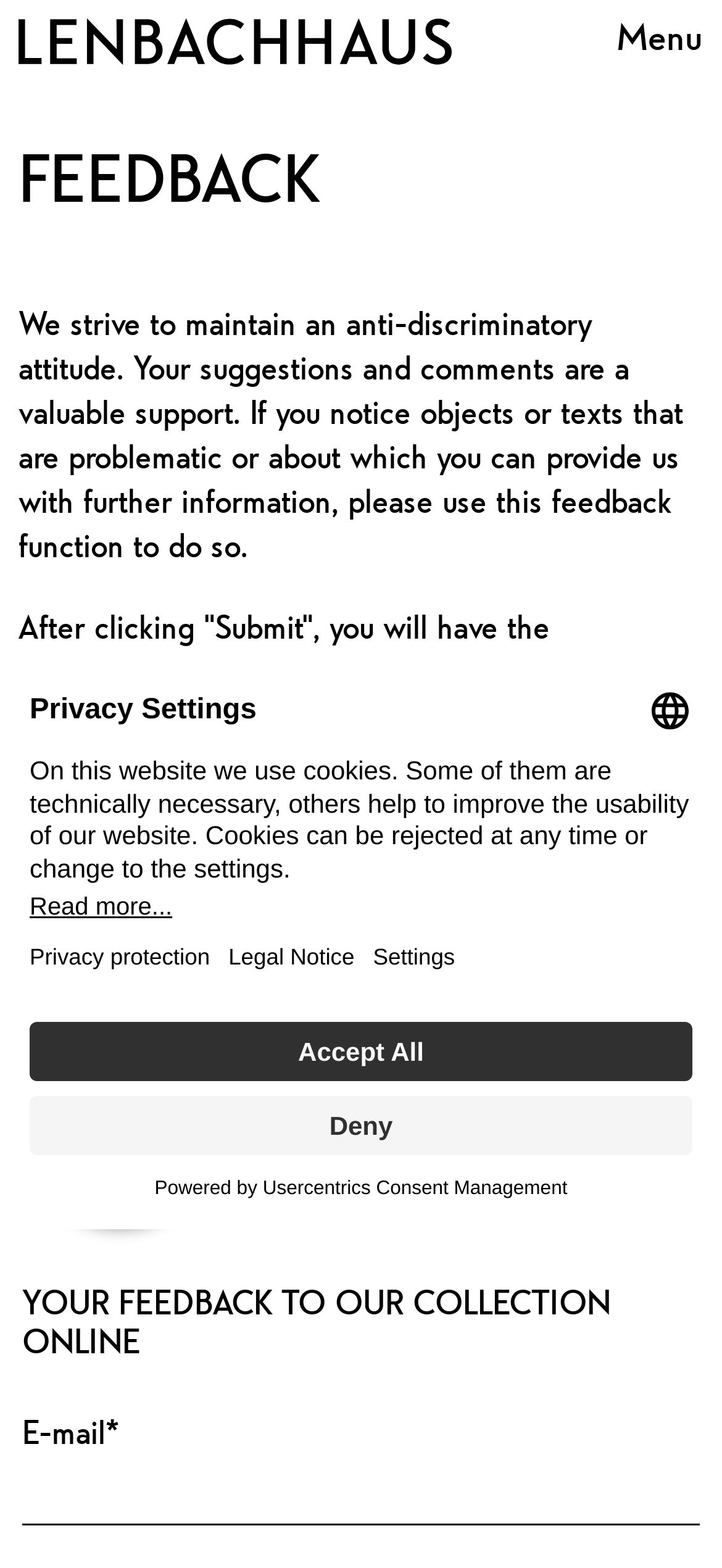Use a single word or phrase to answer the question: What is required to submit an annotation?

Inventory number and annotation